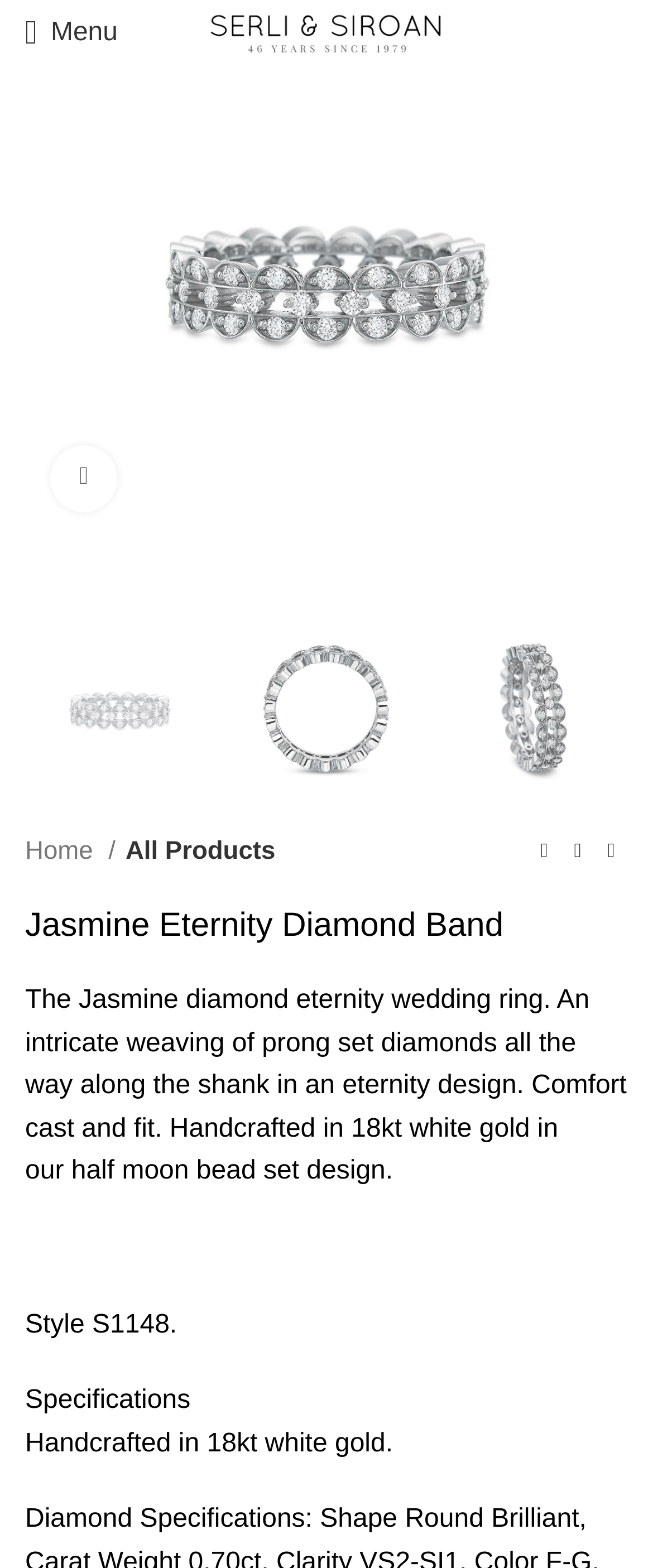Please find the bounding box for the UI component described as follows: "Menu".

[0.013, 0.0, 0.206, 0.043]